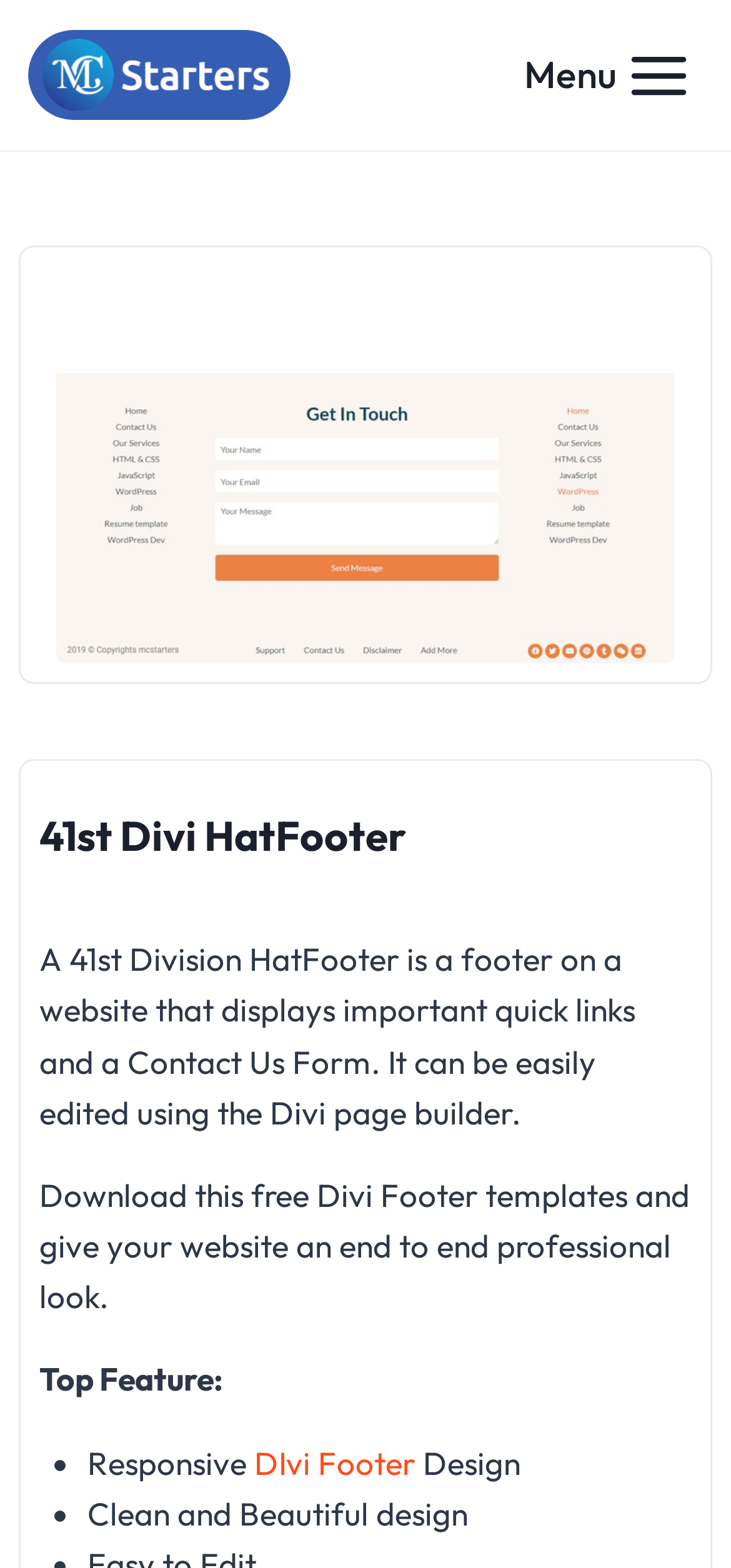What is the purpose of the 41st Divi HatFooter?
Respond with a short answer, either a single word or a phrase, based on the image.

Display quick links and Contact Us Form